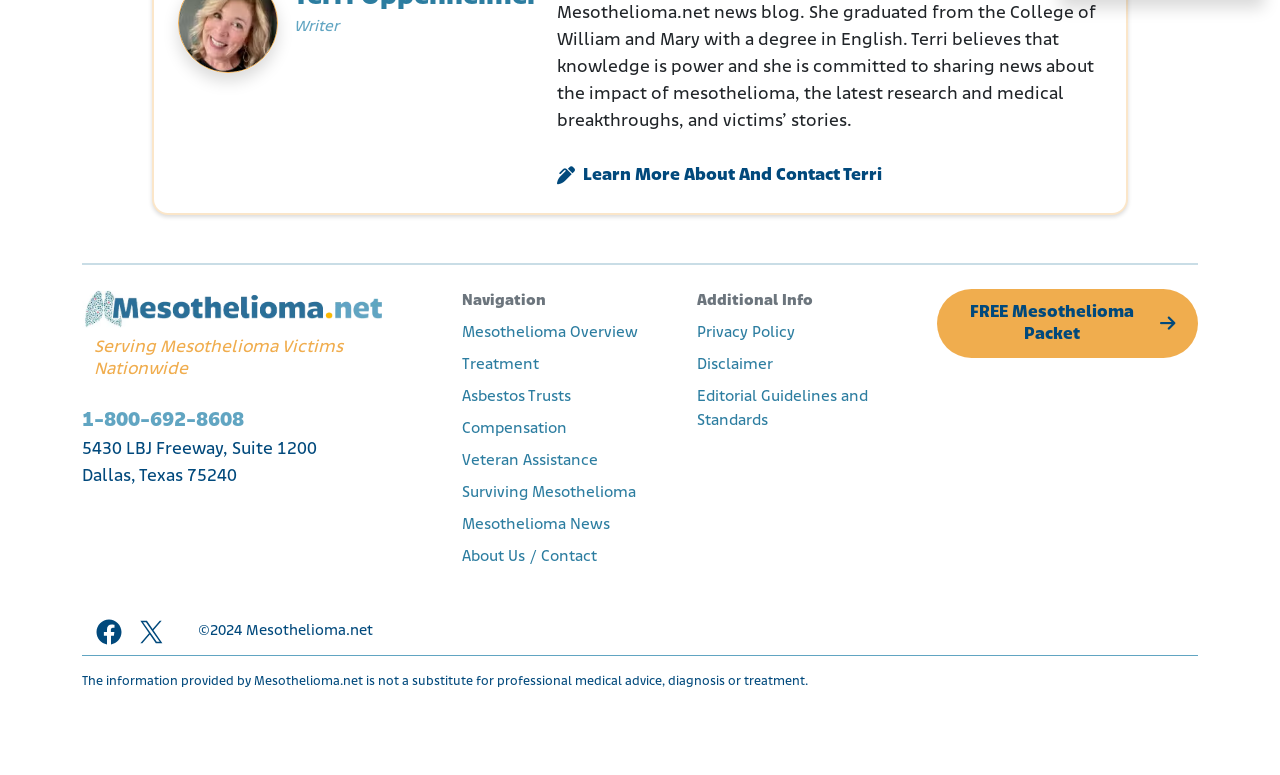Predict the bounding box coordinates for the UI element described as: "FREE Mesothelioma Packet". The coordinates should be four float numbers between 0 and 1, presented as [left, top, right, bottom].

[0.732, 0.373, 0.936, 0.461]